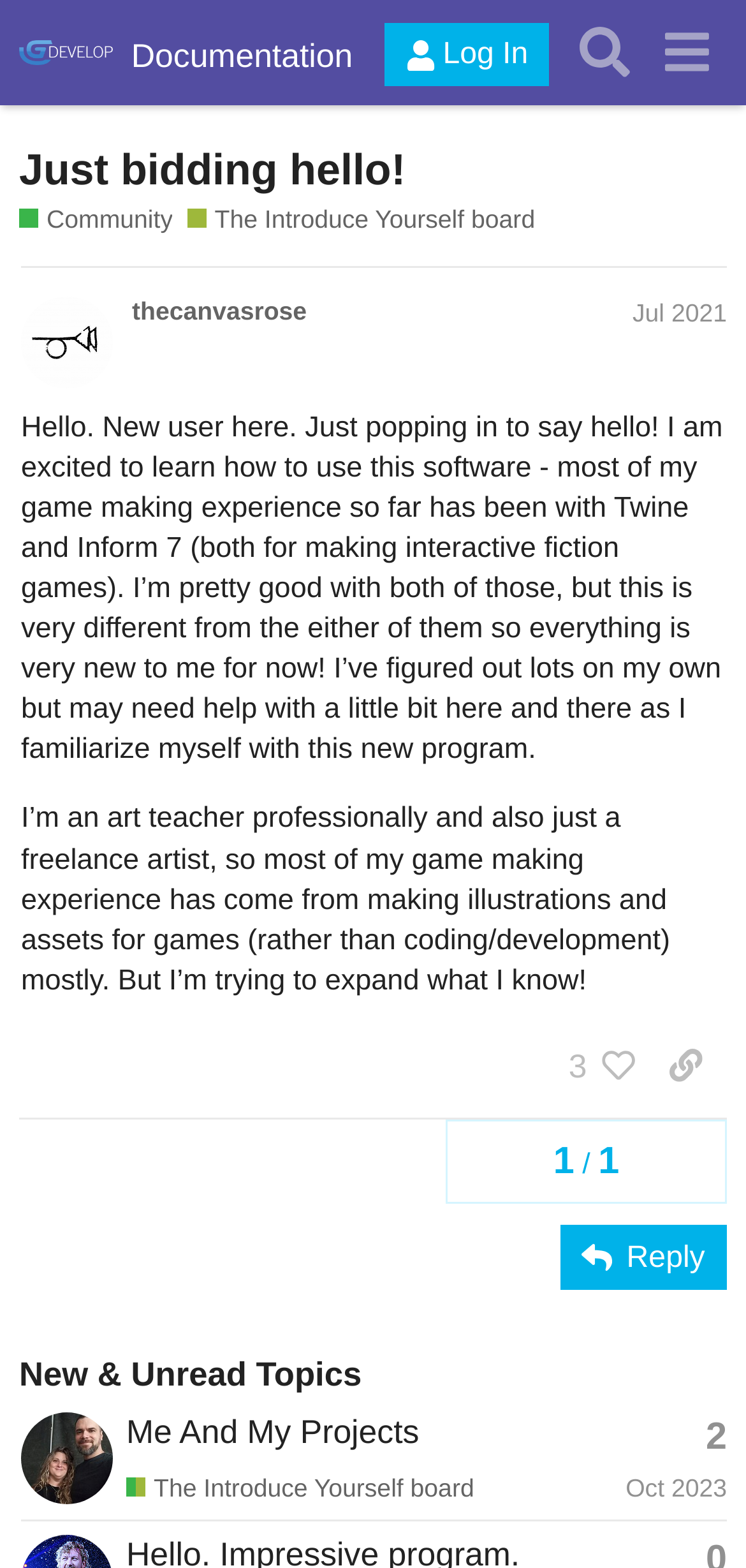Identify the bounding box coordinates of the specific part of the webpage to click to complete this instruction: "Search for topics".

[0.755, 0.007, 0.865, 0.06]